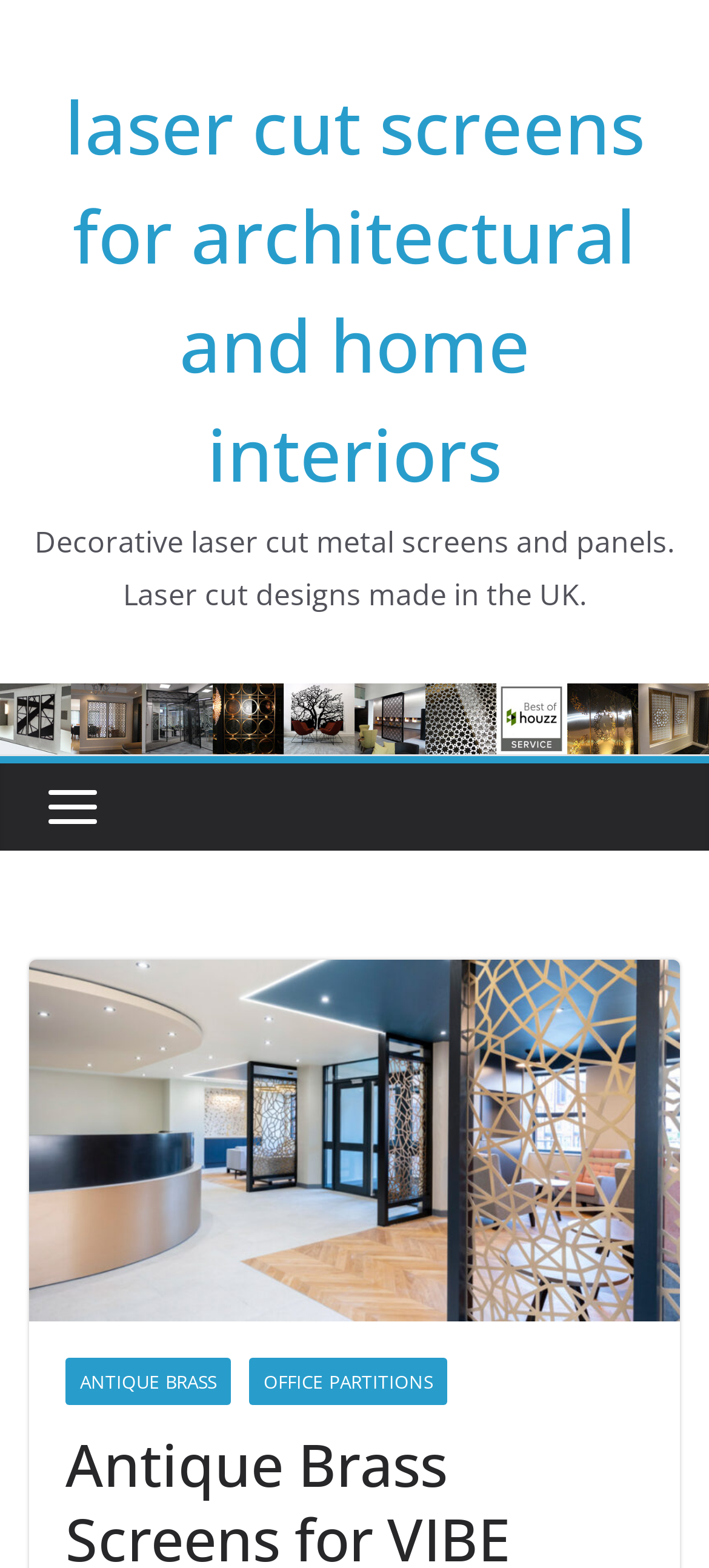Using the provided element description "office partitions", determine the bounding box coordinates of the UI element.

[0.351, 0.866, 0.631, 0.896]